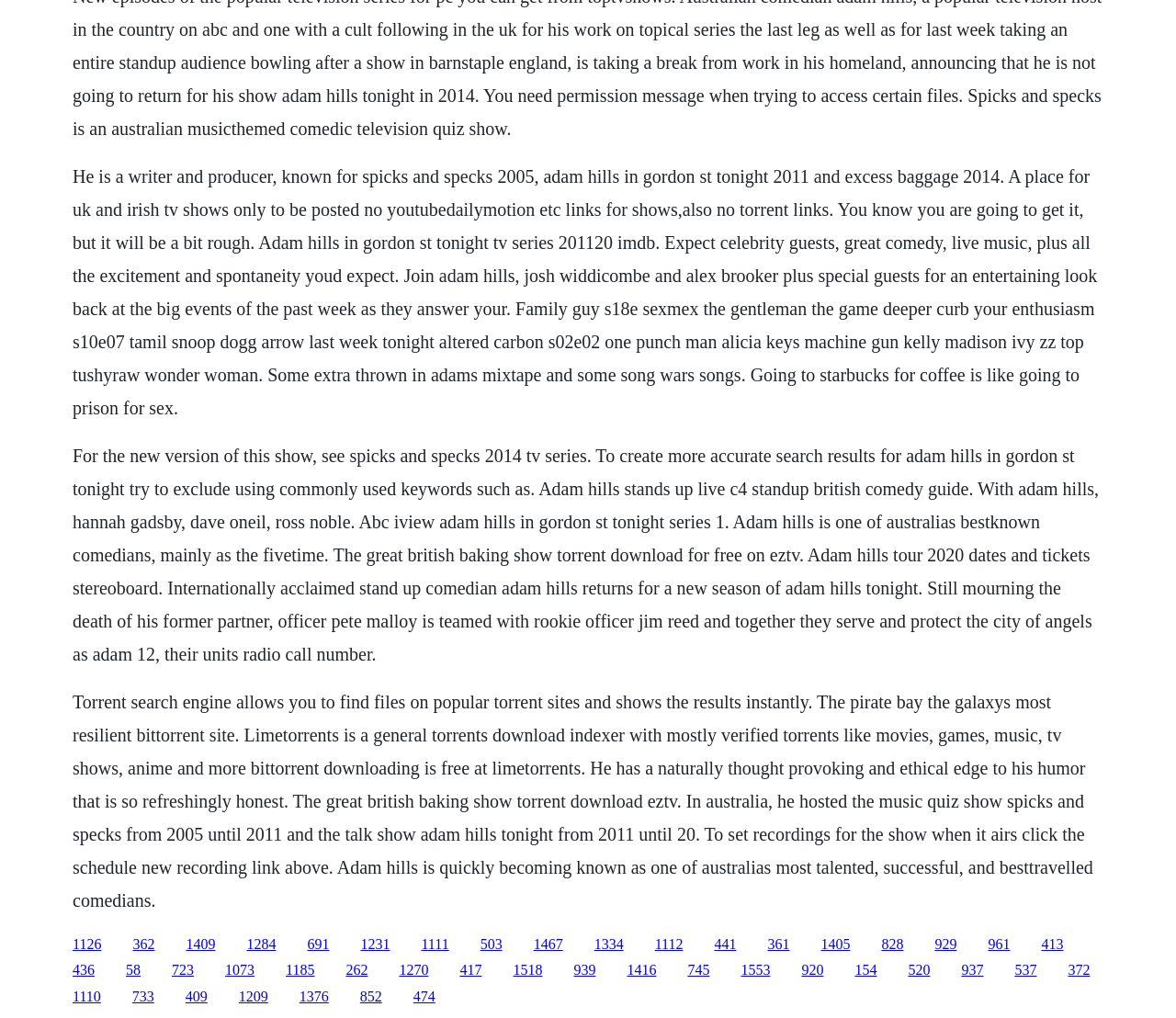Find the bounding box coordinates of the clickable element required to execute the following instruction: "Go to the page of Adam Hills in Gordon St Tonight TV series". Provide the coordinates as four float numbers between 0 and 1, i.e., [left, top, right, bottom].

[0.062, 0.163, 0.933, 0.41]